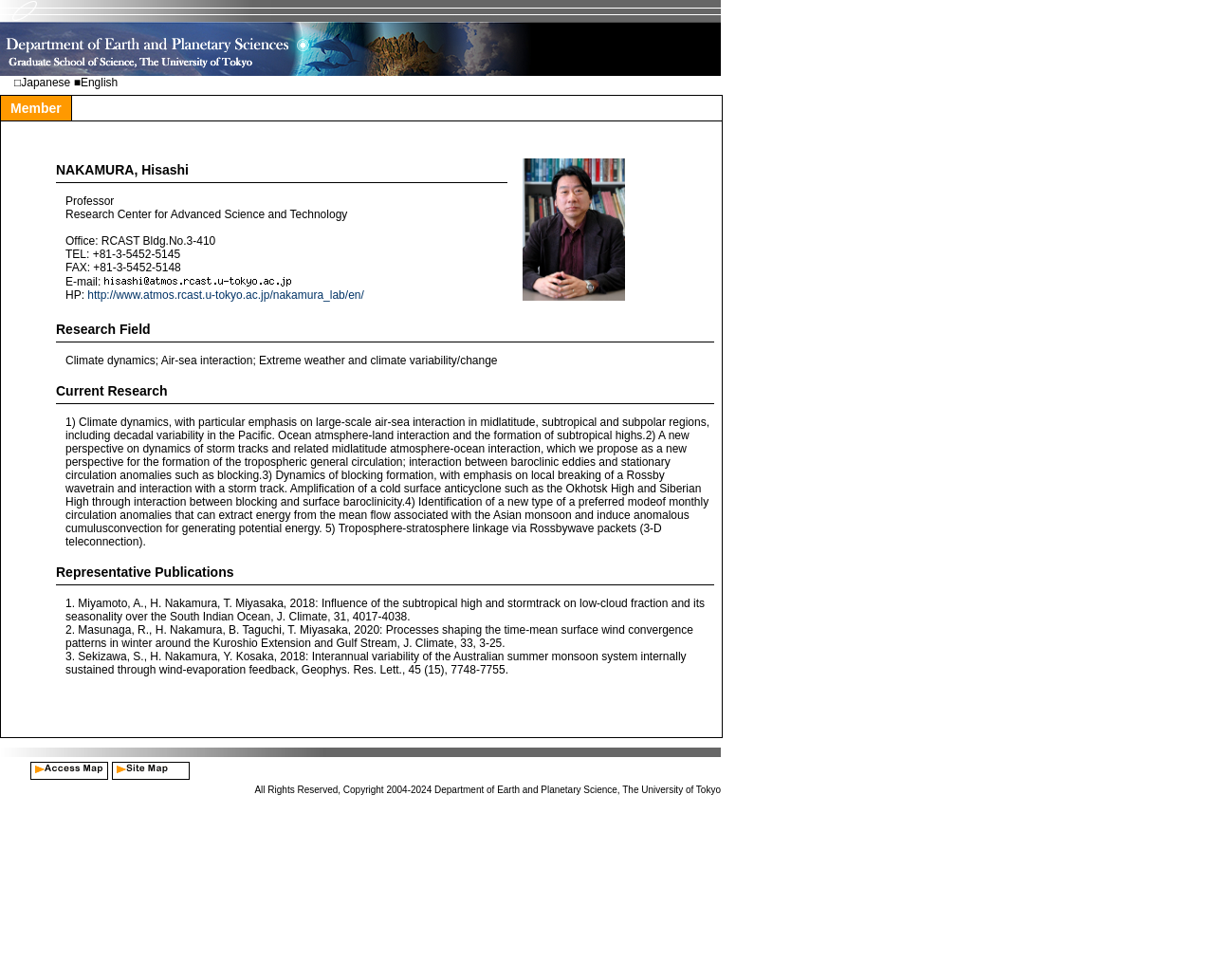Predict the bounding box coordinates for the UI element described as: "http://www.atmos.rcast.u-tokyo.ac.jp/nakamura_lab/en/". The coordinates should be four float numbers between 0 and 1, presented as [left, top, right, bottom].

[0.072, 0.294, 0.3, 0.308]